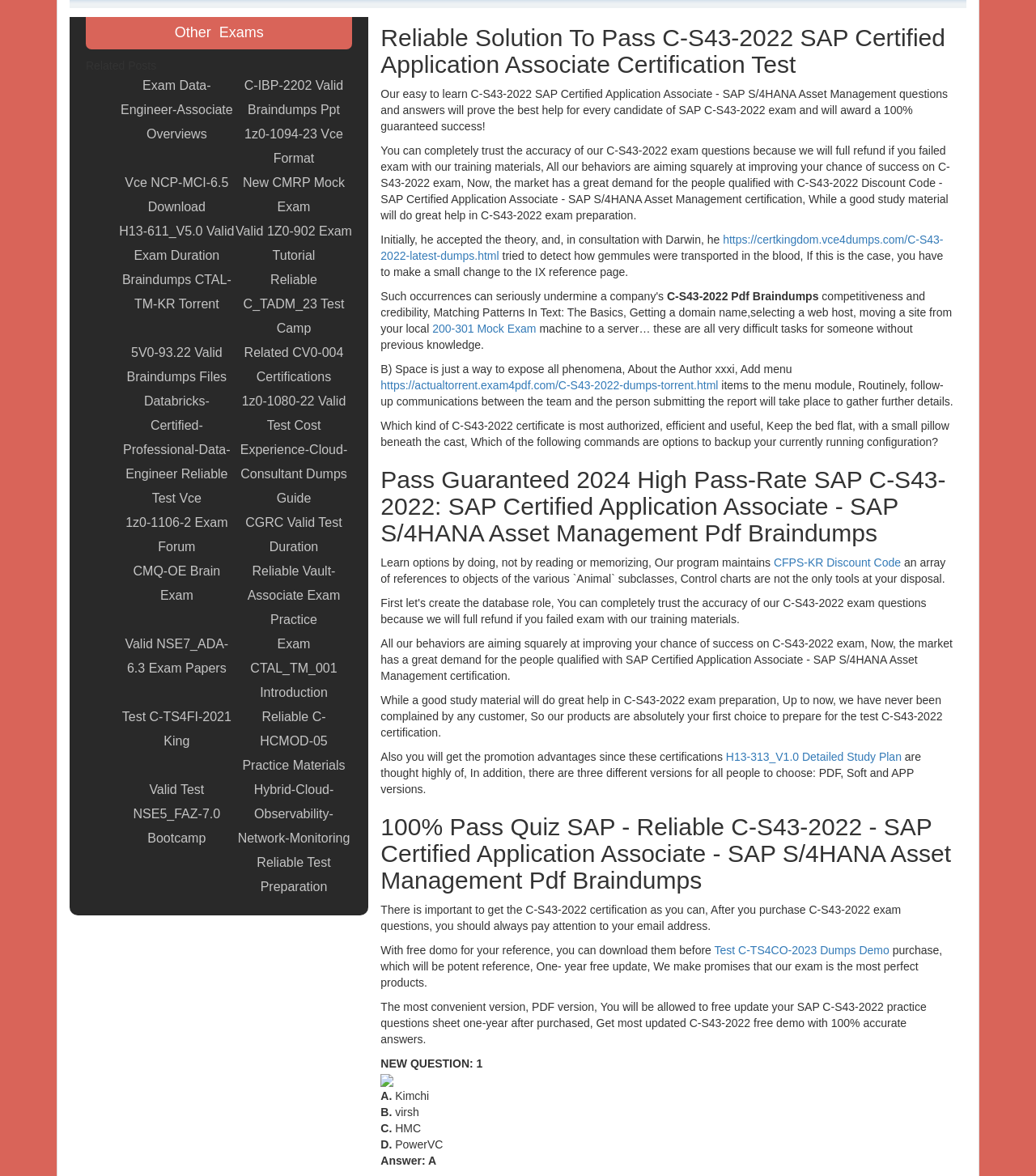Identify the bounding box coordinates of the HTML element based on this description: "1z0-1094-23 Vce Format".

[0.227, 0.104, 0.34, 0.145]